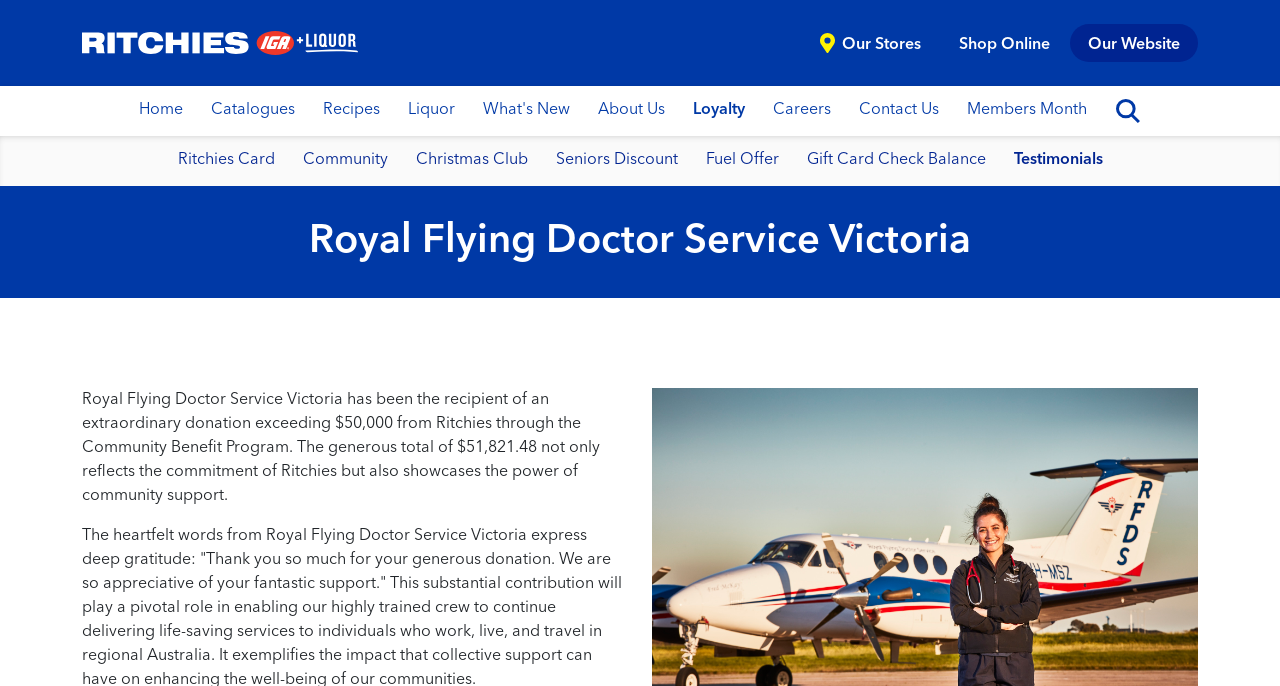From the webpage screenshot, predict the bounding box coordinates (top-left x, top-left y, bottom-right x, bottom-right y) for the UI element described here: Community Benefits

[0.494, 0.198, 0.609, 0.271]